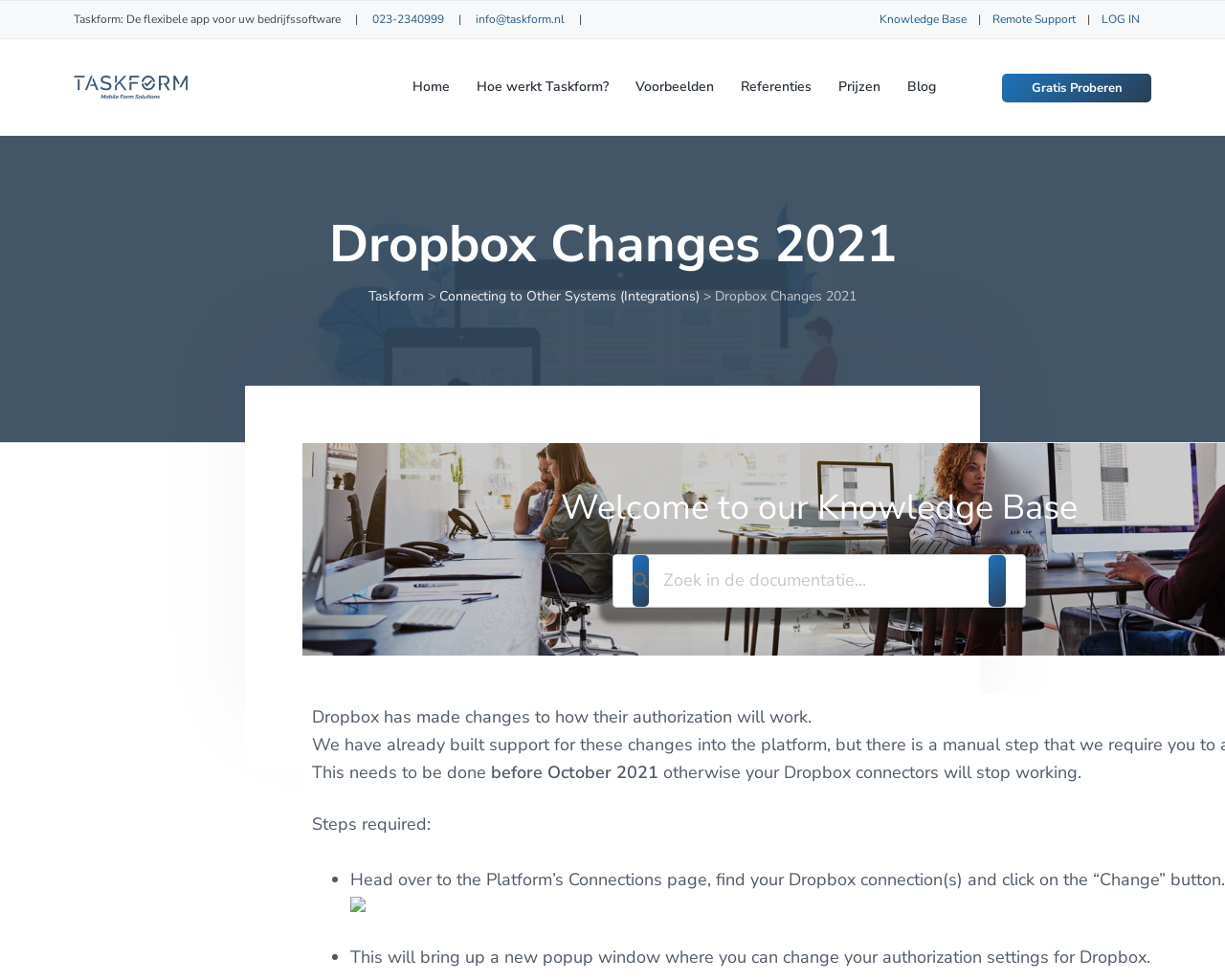Can you find and provide the title of the webpage?

Dropbox Changes 2021